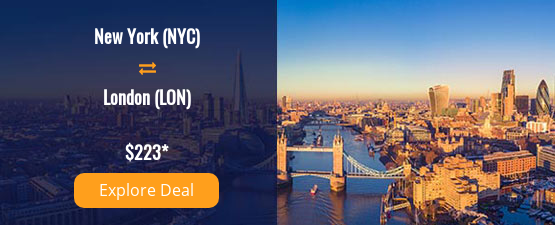Describe all the visual components present in the image.

This image showcases a travel deal featuring flights between New York City (NYC) and London (LON). On the left side, bold text highlights the two destinations, emphasizing the direct connection with a visually engaging icon. The right side presents a stunning view of London’s skyline, capturing iconic landmarks bathed in warm light. Below, the fare is prominently displayed as $223*, inviting travelers to take advantage of this special offer with a vibrant orange button that reads "Explore Deal." This call-to-action encourages potential travelers to click for more details on this enticing journey.